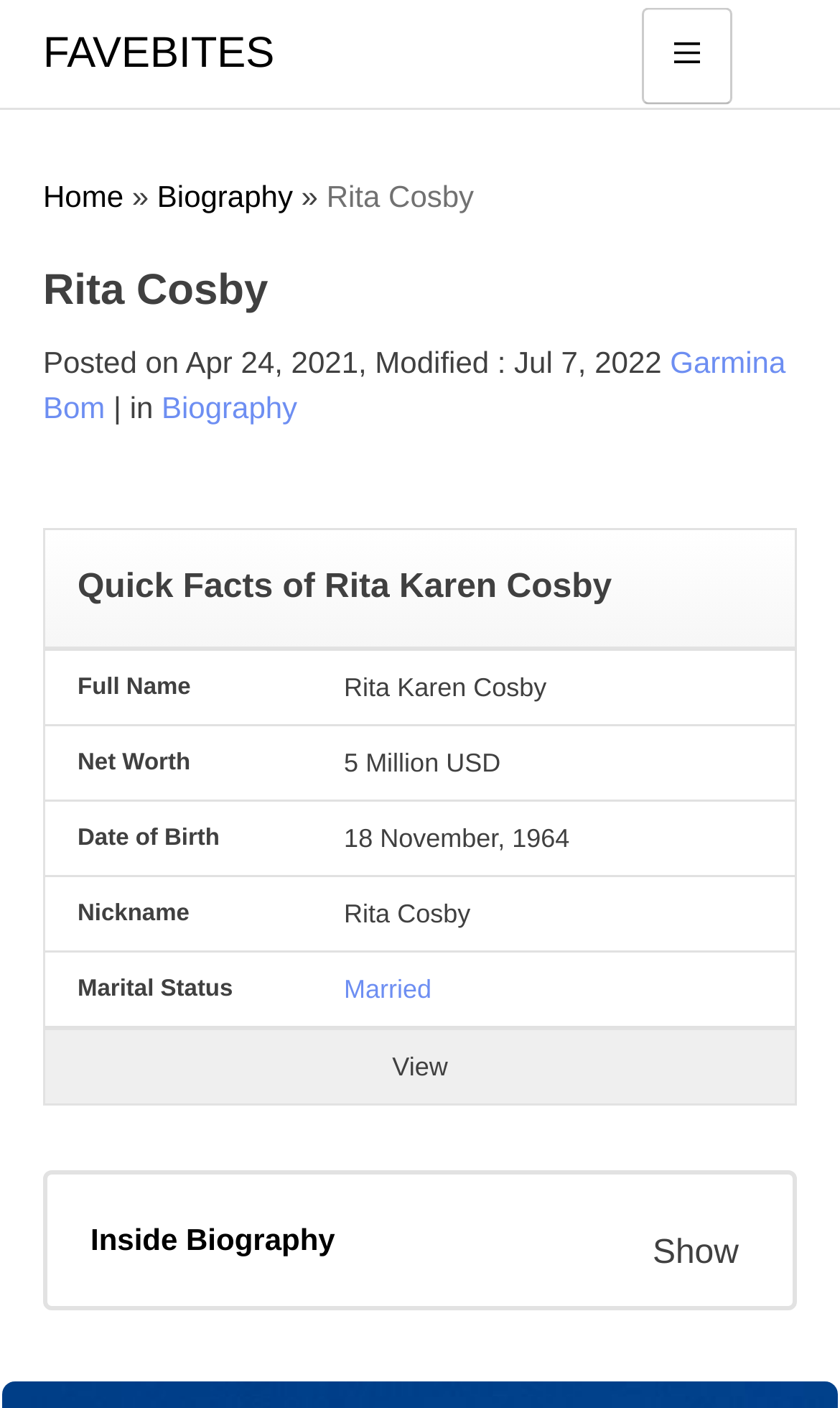Can you determine the bounding box coordinates of the area that needs to be clicked to fulfill the following instruction: "Click on the 'FAVEBITES' link"?

[0.051, 0.015, 0.327, 0.061]